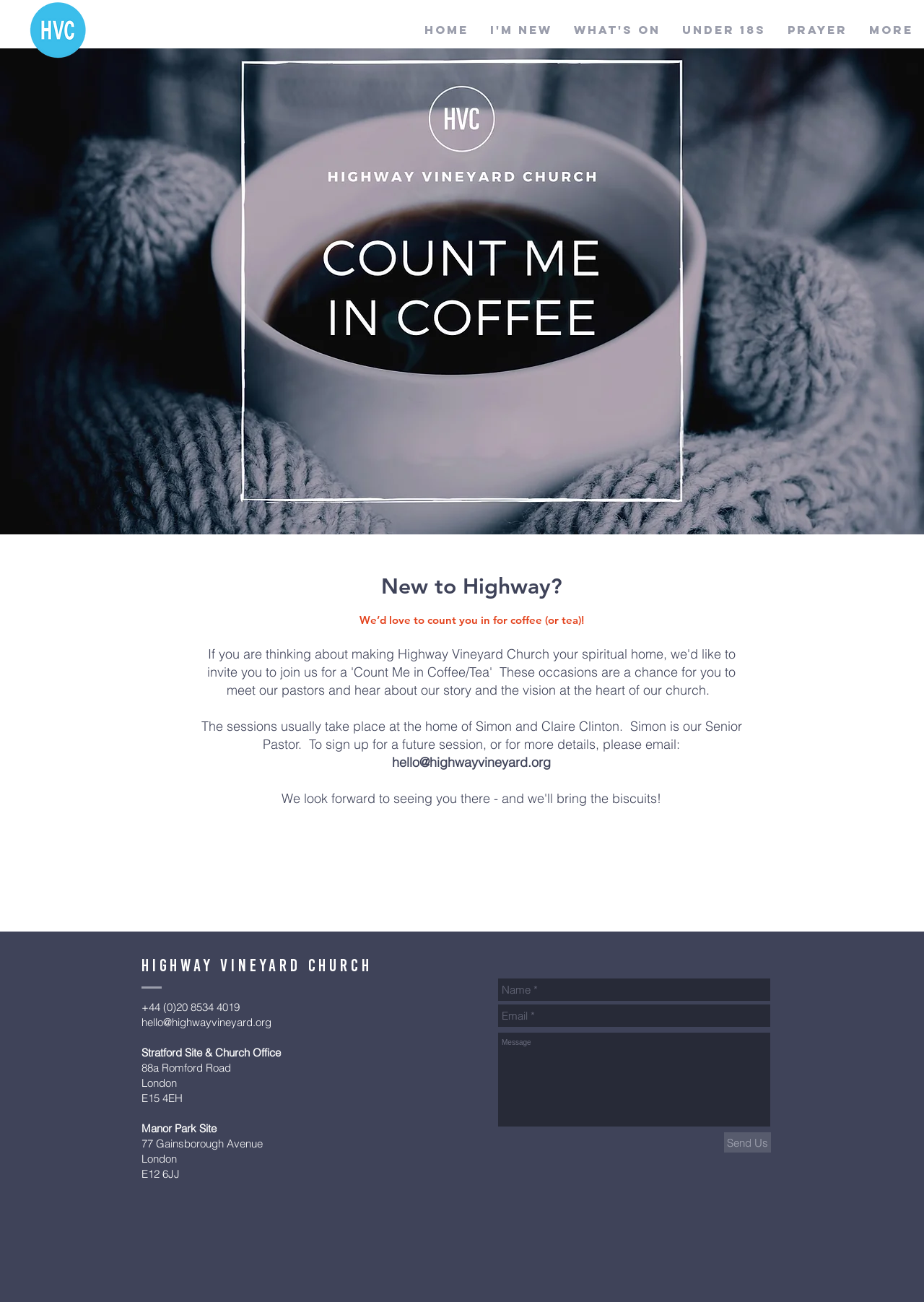Please specify the bounding box coordinates in the format (top-left x, top-left y, bottom-right x, bottom-right y), with values ranging from 0 to 1. Identify the bounding box for the UI component described as follows: placeholder="Message"

[0.539, 0.793, 0.834, 0.865]